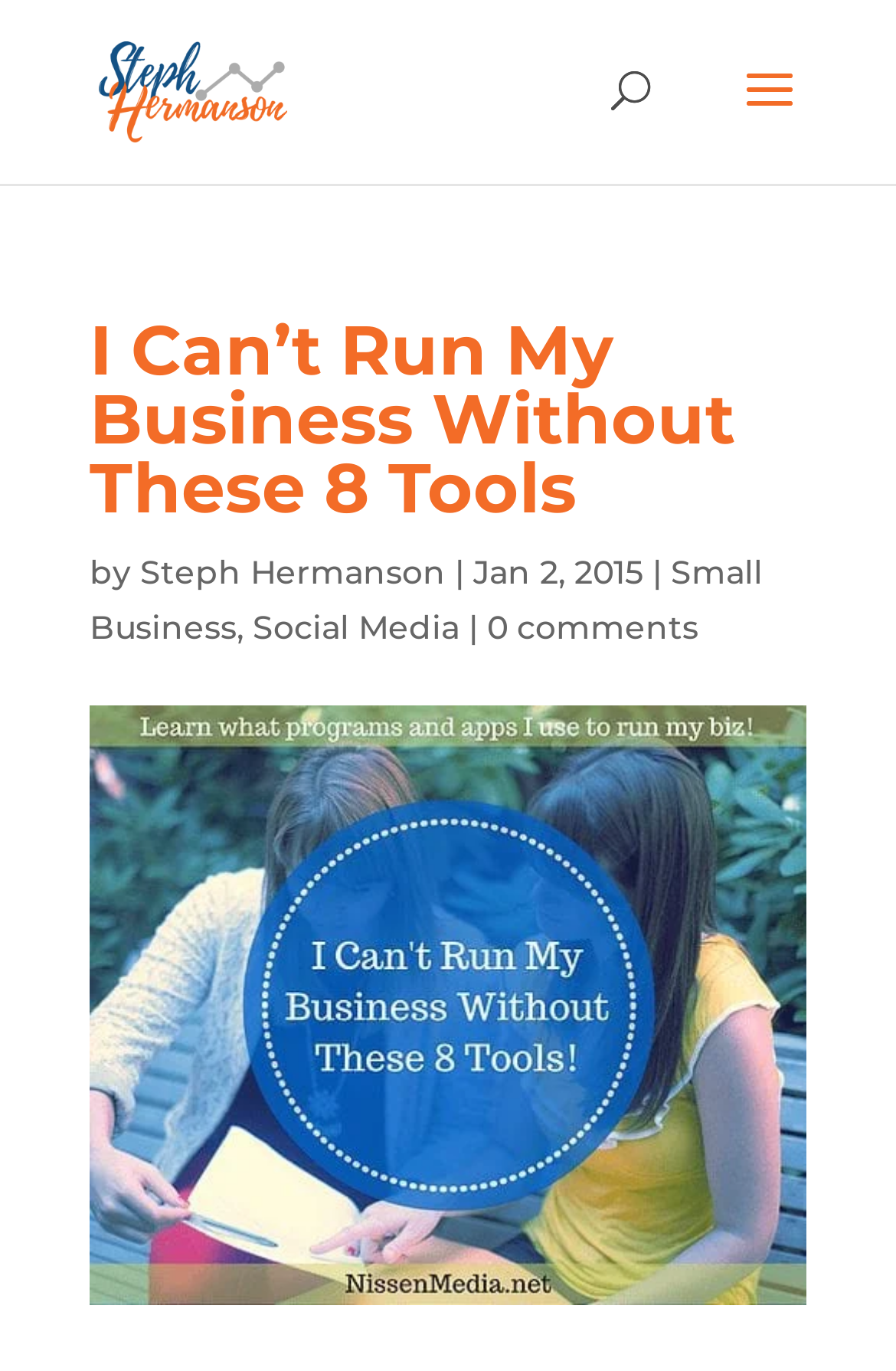What is the topic of the image on the page?
Look at the screenshot and provide an in-depth answer.

The topic of the image can be found by looking at the image description, which says '8-social-media-business-tools'.